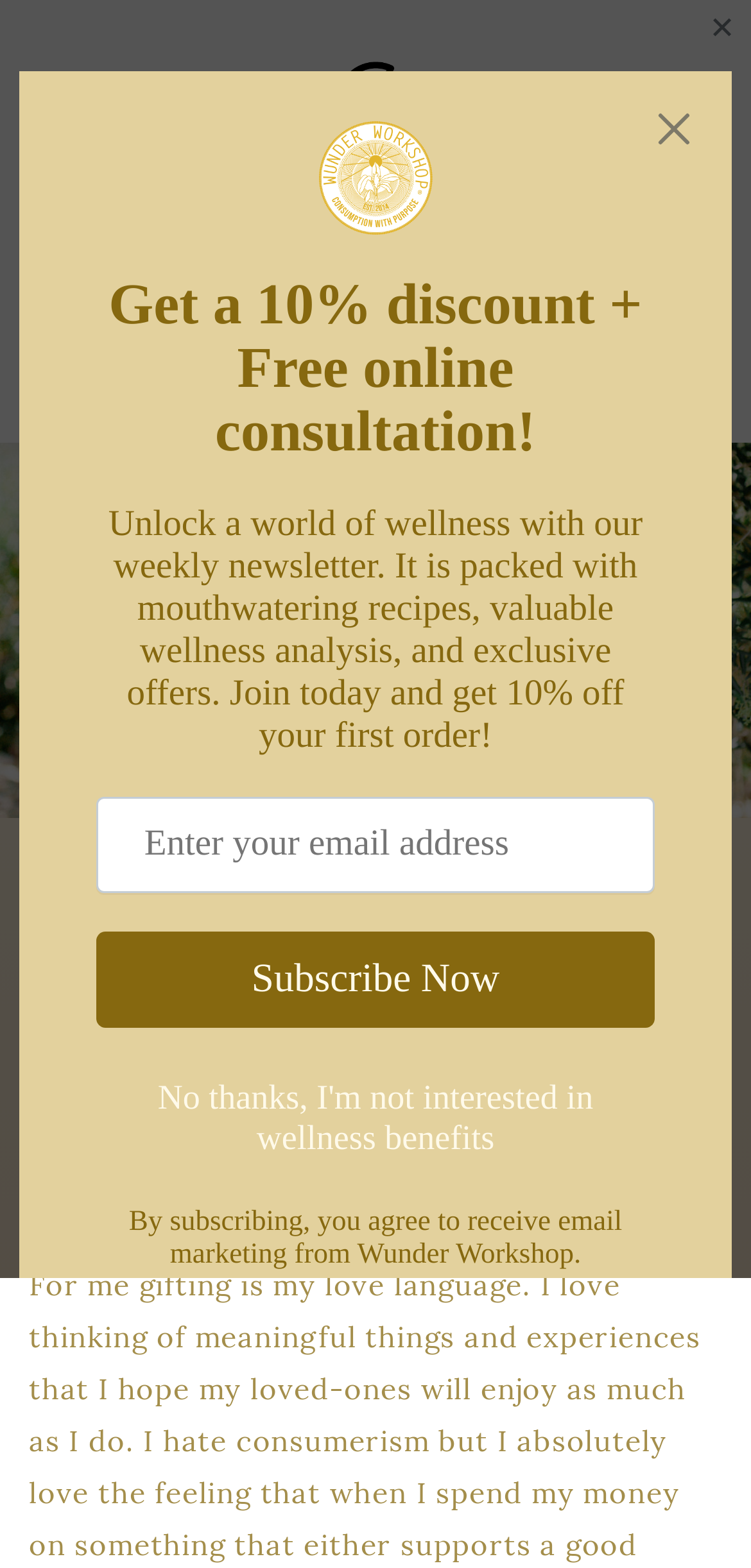Refer to the screenshot and give an in-depth answer to this question: What is the purpose of the button with the '✕' symbol?

I found the answer by examining the button element with the '✕' symbol which is likely to be used to dismiss the cookie message.